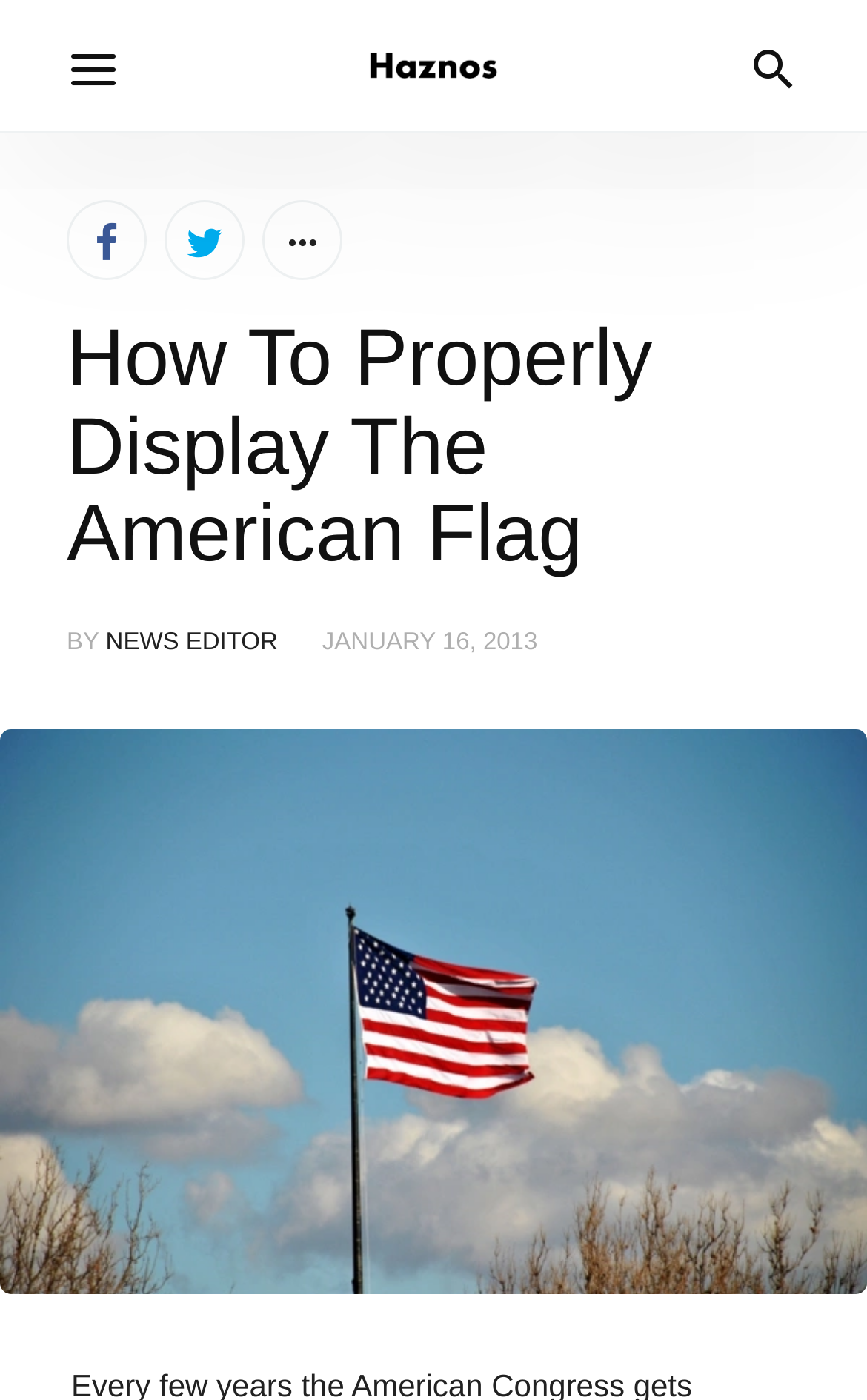How many sections are in the article header?
Please answer using one word or phrase, based on the screenshot.

5